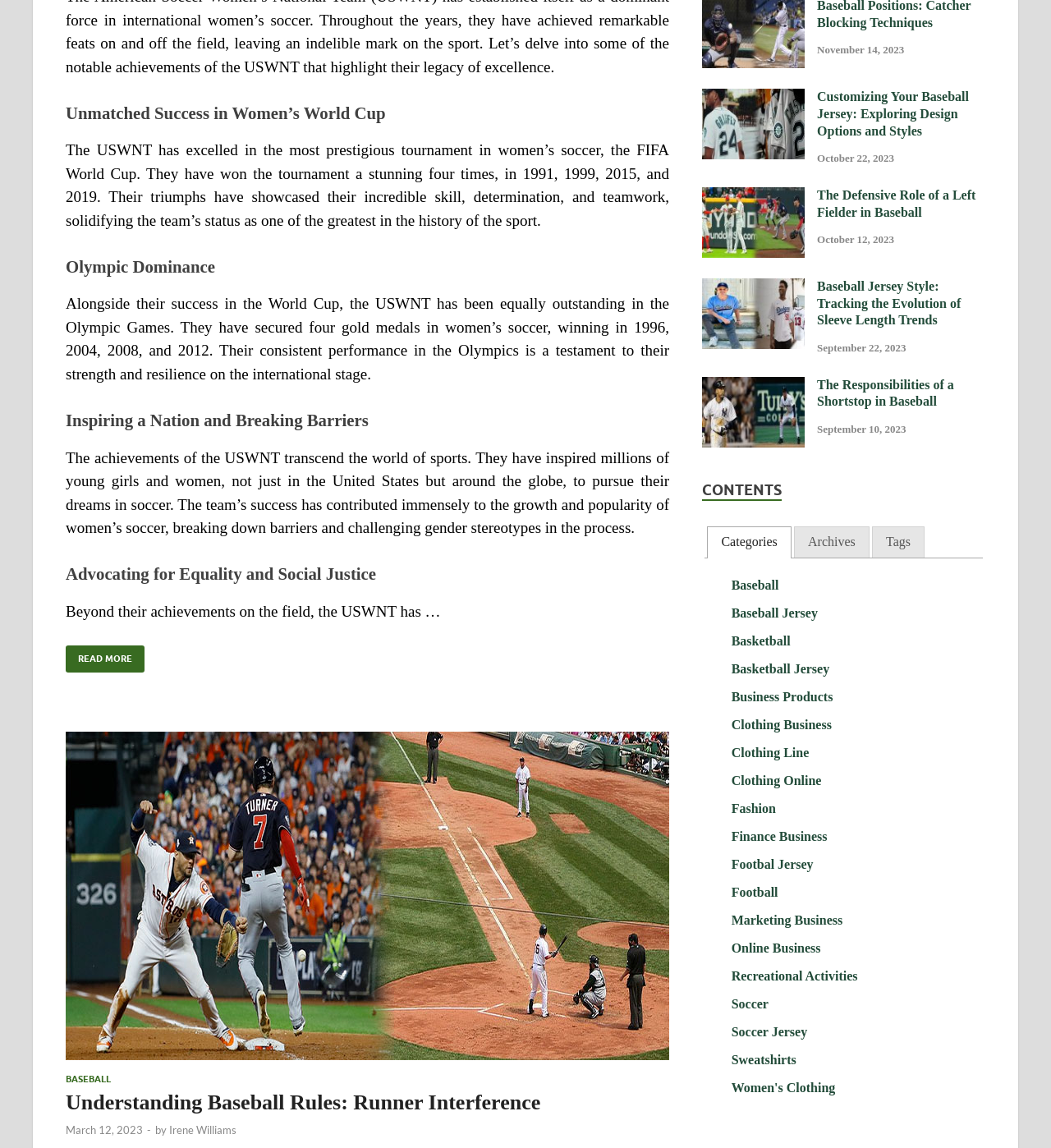What is the title of the article below the heading 'Advocating for Equality and Social Justice'?
Based on the screenshot, respond with a single word or phrase.

AMERICAN SOCCER WOMEN’S NATIONAL TEAM ACHIEVEMENTS: A LEGACY OF EXCELLENCE